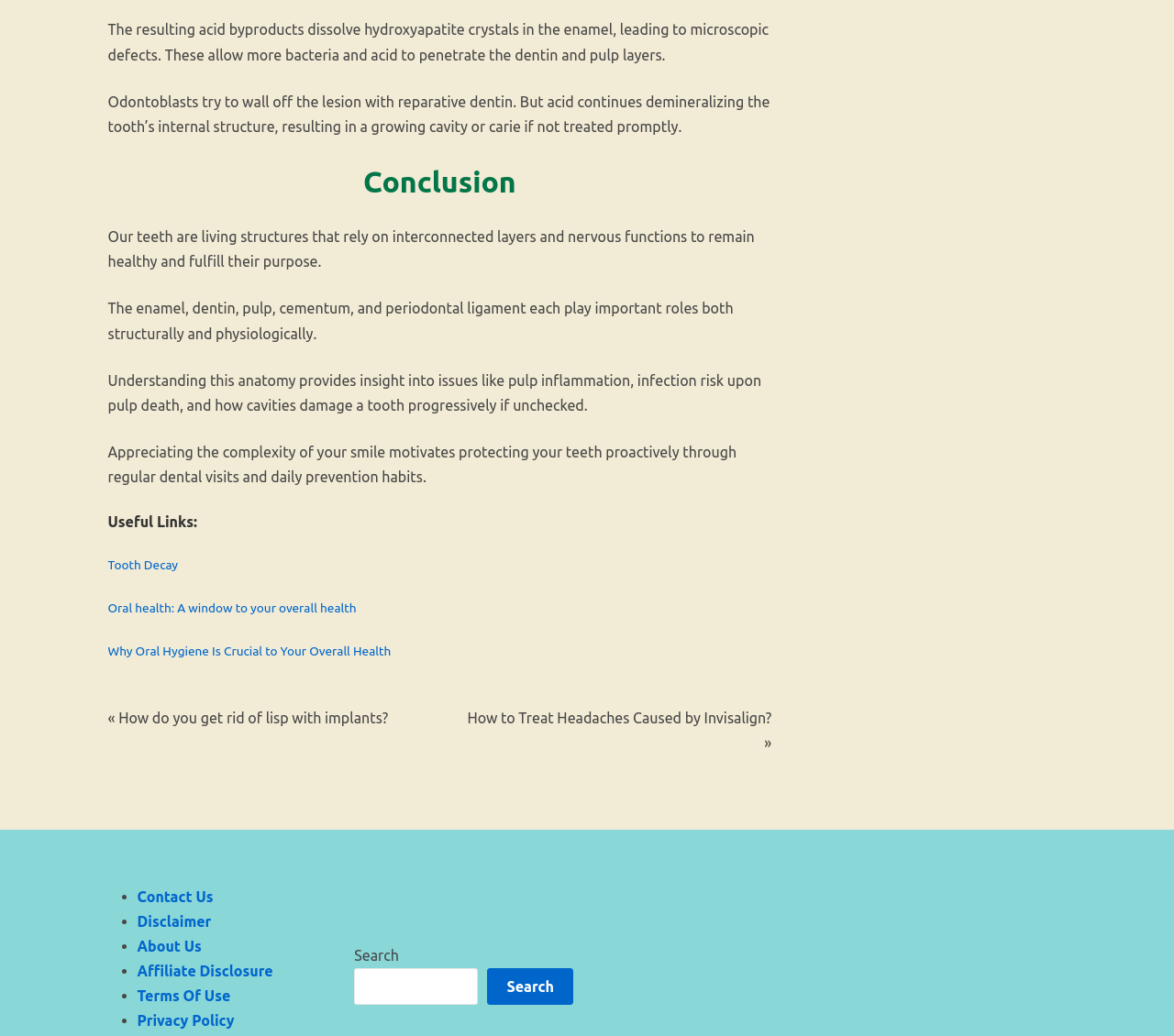Answer the question with a single word or phrase: 
How many links are listed under 'Useful Links:'?

3